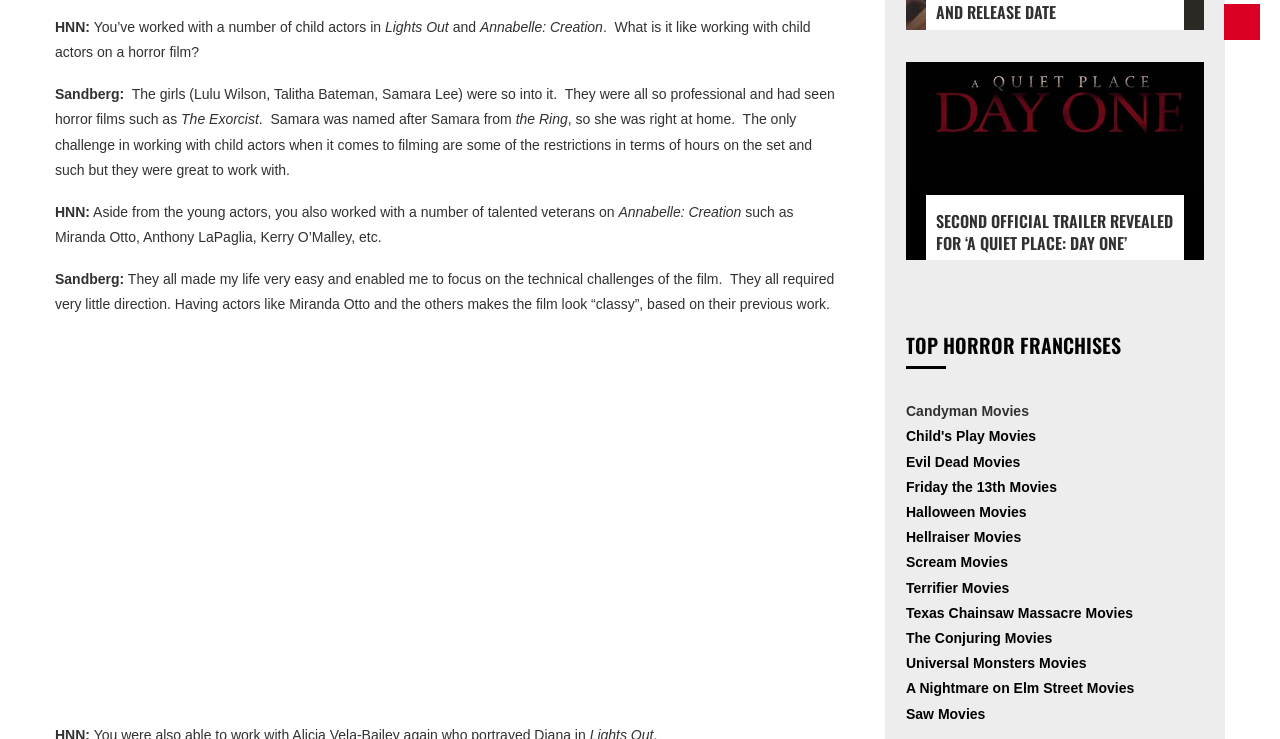What is the topic of the interview?
Using the image, answer in one word or phrase.

Horror film